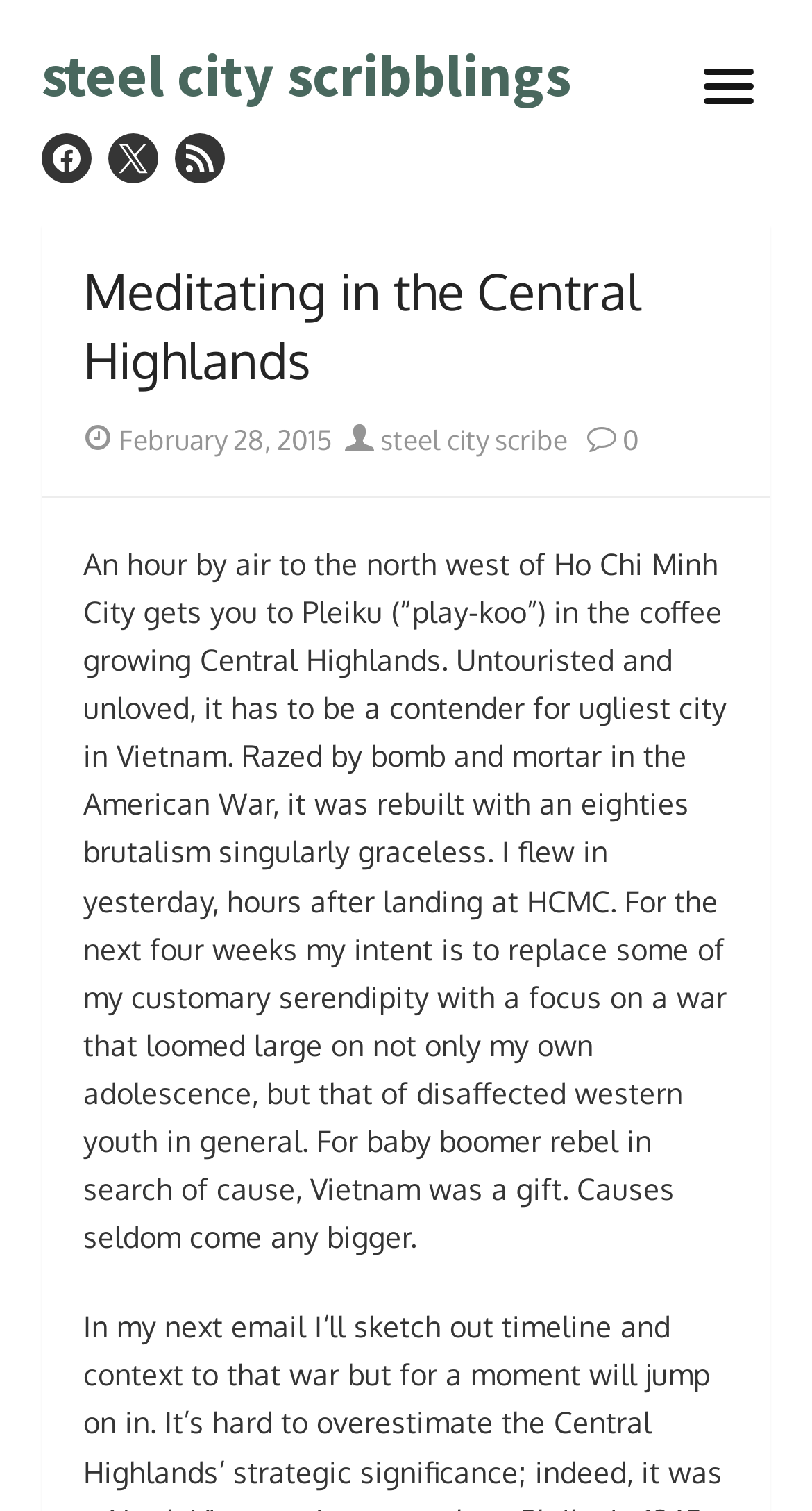Please mark the clickable region by giving the bounding box coordinates needed to complete this instruction: "follow on facebook".

[0.051, 0.088, 0.113, 0.121]